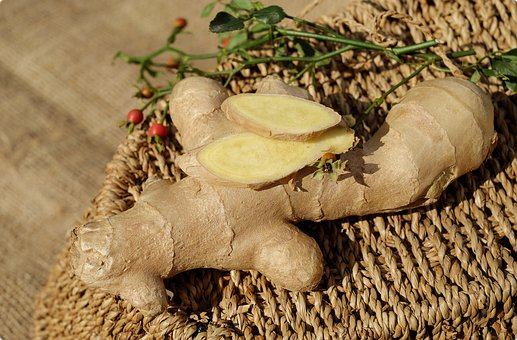Reply to the question with a single word or phrase:
What are the benefits of ginger?

Digestive health and anti-inflammatory